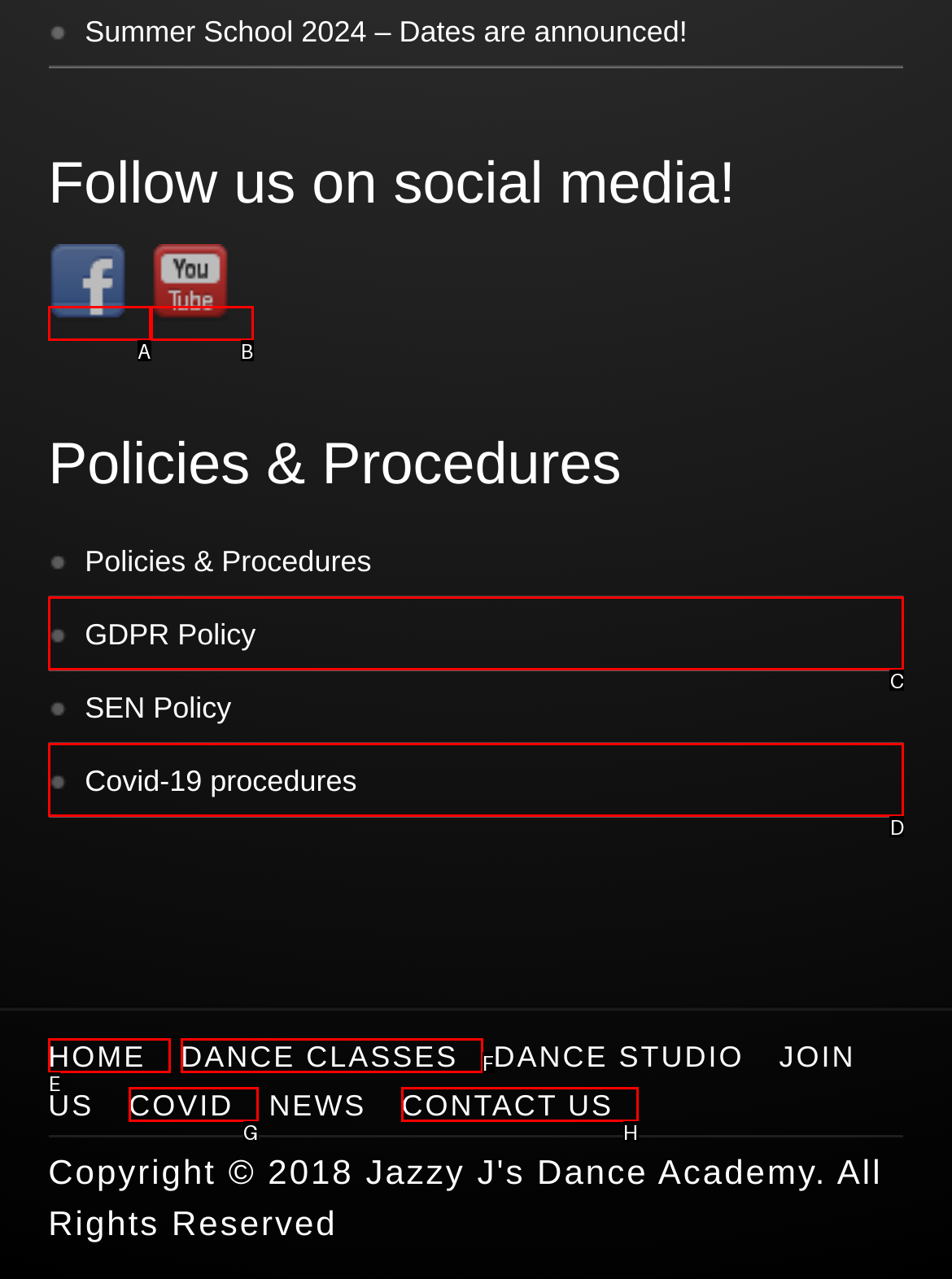Out of the given choices, which letter corresponds to the UI element required to Go to HOME page? Answer with the letter.

E